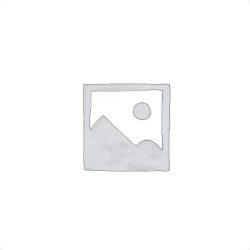Explain the image in a detailed way.

This image features a placeholder graphic representing an item that may be available for purchase. It is typically used in online retail to indicate that no product image has been uploaded yet. The graphic consists of a simple, outlined square with a mountain and sun design, commonly used to symbolize a landscape or outdoor scene. This placeholder signifies the listing for the "KK ENERGY Disposable Vape 5000 puffs," highlighting its availability in stock along with the price, which is stated as 35.00 د.إ. The vape product is part of a larger online catalog, where users can explore various disposable vape options, including the characteristics and features of the items.